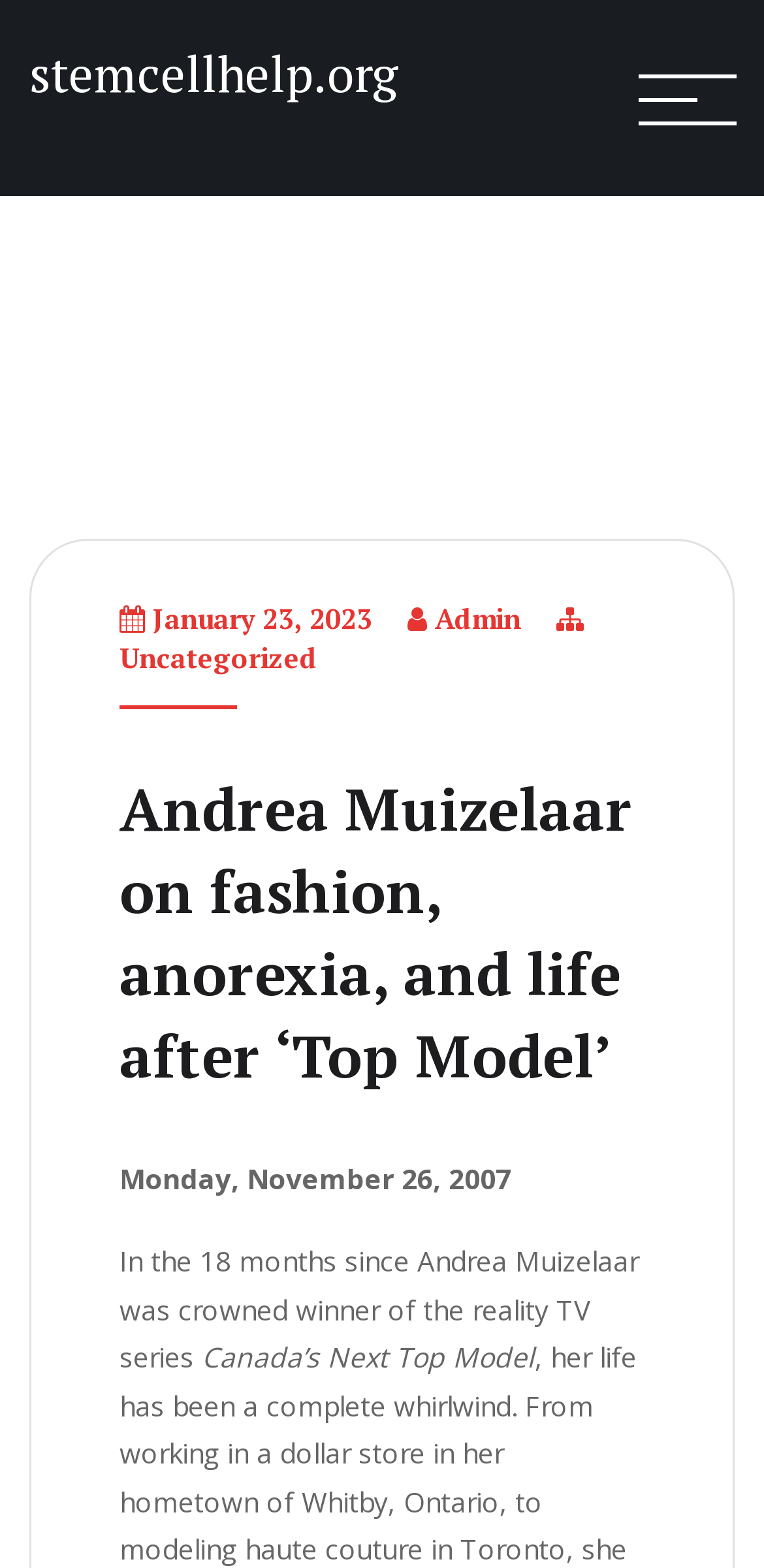Locate the bounding box coordinates of the clickable region necessary to complete the following instruction: "visit stemcellhelp.org". Provide the coordinates in the format of four float numbers between 0 and 1, i.e., [left, top, right, bottom].

[0.038, 0.026, 0.521, 0.067]